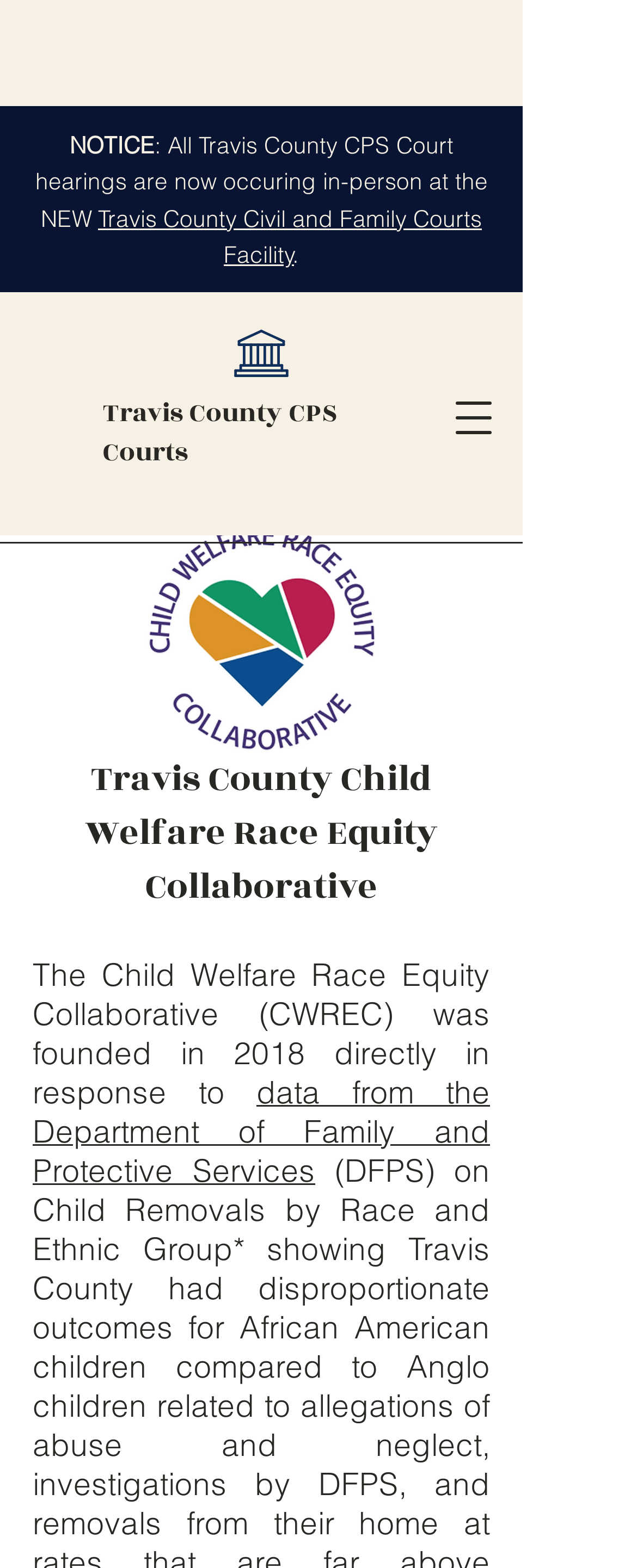Please provide a comprehensive response to the question based on the details in the image: What is the format of the image on the page?

I found this answer by looking at the image element with the name 'CWREC.png' which indicates that the image is in png format.